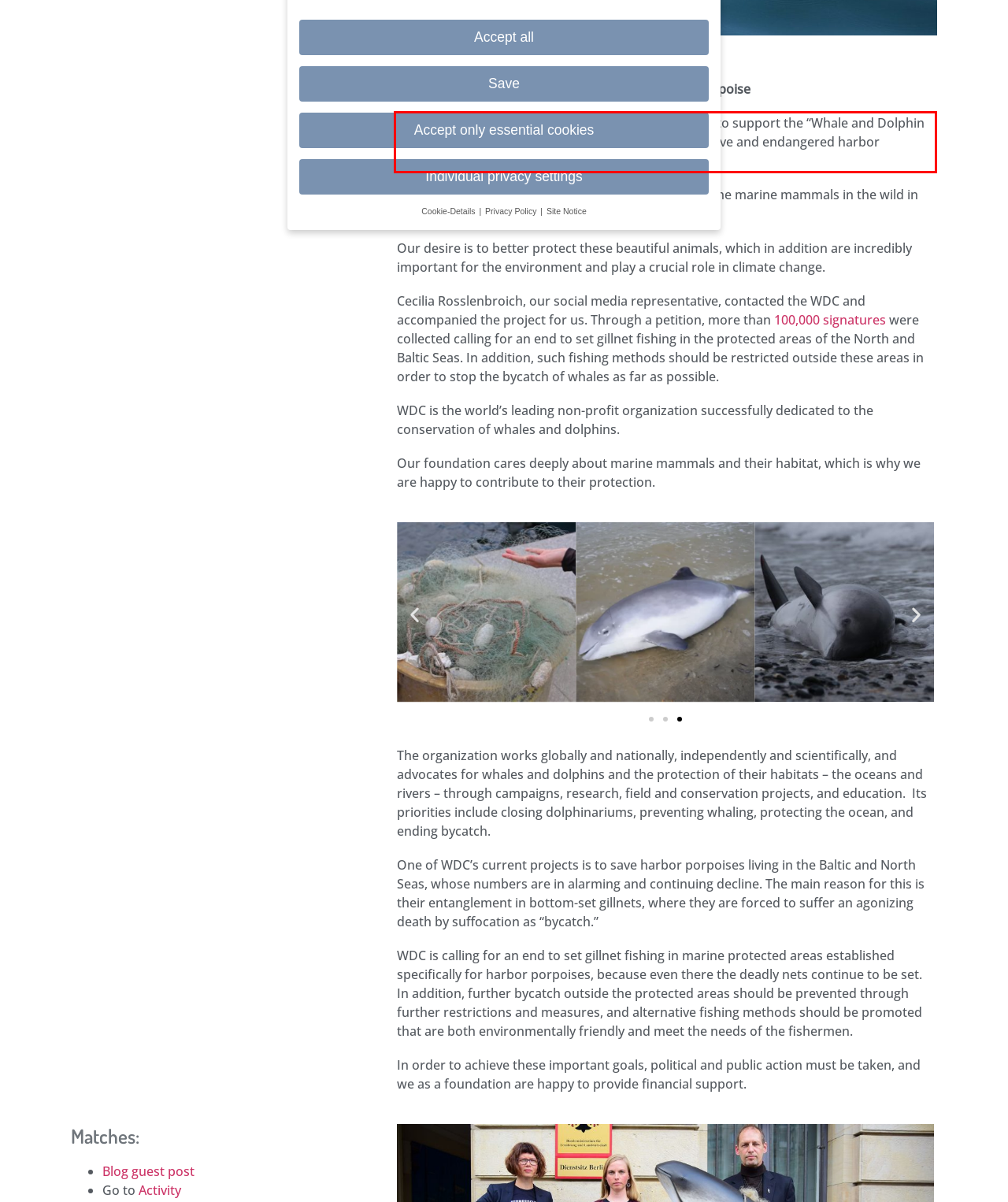You are provided with a screenshot of a webpage that includes a UI element enclosed in a red rectangle. Extract the text content inside this red rectangle.

In August 2020, the Bees & Trees Foundation decided to support the “Whale and Dolphin Conservation” (WDC) in the mission to protect the native and endangered harbor porpoises.